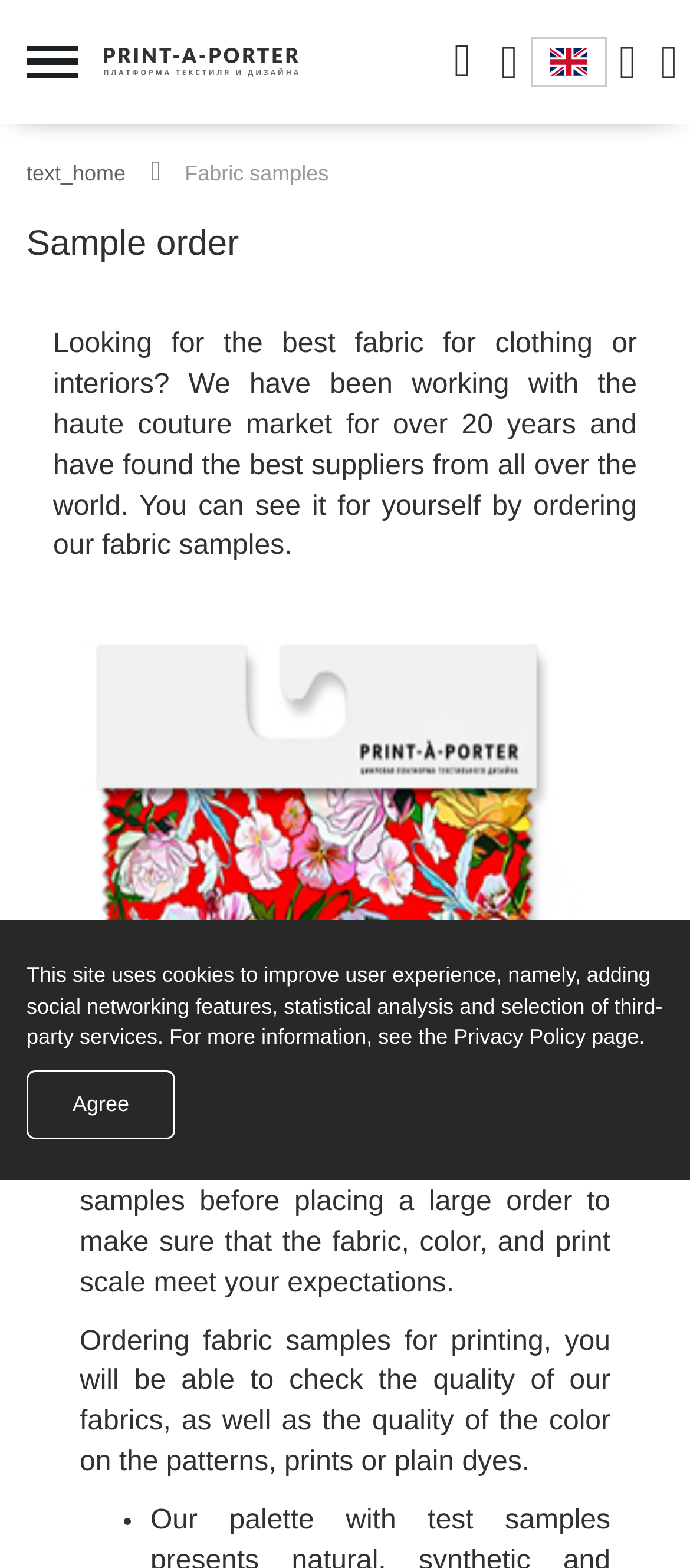What can be seen by ordering fabric samples?
Please respond to the question with a detailed and informative answer.

By ordering fabric samples, one can see the best suppliers from all over the world that the company has found, as stated on the webpage.